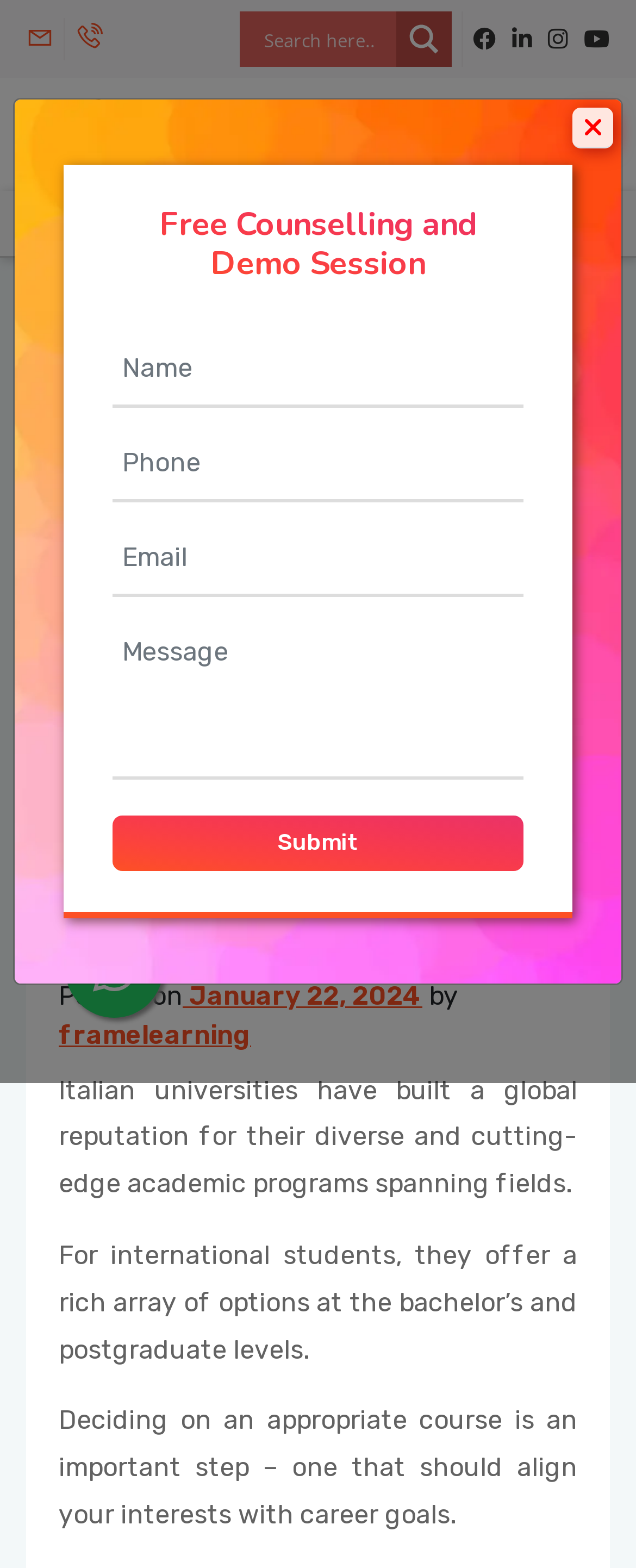What is the topic of the article?
Please provide a comprehensive answer based on the information in the image.

The article's heading is 'Top Courses in Italy for International Students (Bachelor’s and Master’s)'. The content of the article discusses the various courses available in Italy for international students, making it clear that the topic of the article is about top courses in Italy for international students.